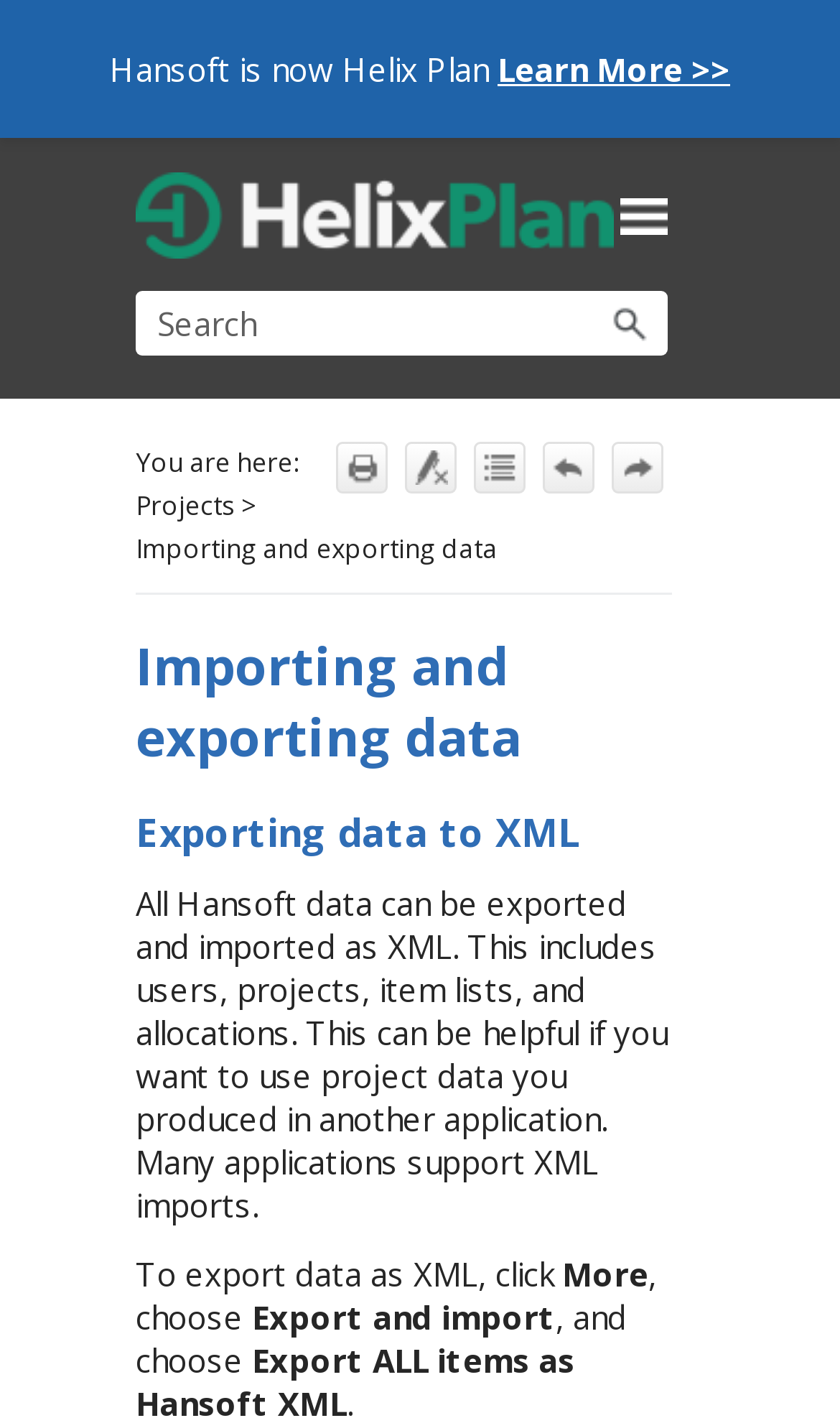Please identify the bounding box coordinates of where to click in order to follow the instruction: "Show navigation panel".

[0.705, 0.116, 0.828, 0.188]